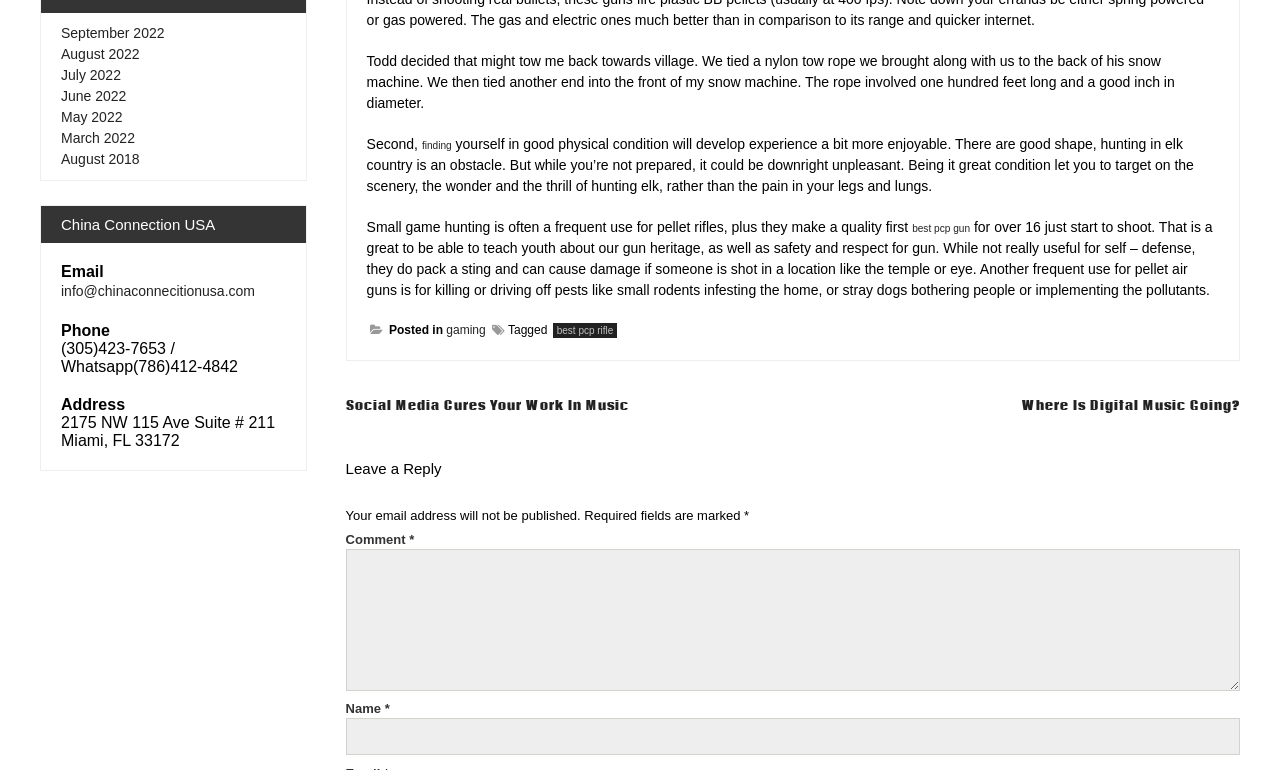Identify the bounding box coordinates for the region to click in order to carry out this instruction: "Click the 'September 2022' link". Provide the coordinates using four float numbers between 0 and 1, formatted as [left, top, right, bottom].

[0.048, 0.03, 0.129, 0.051]